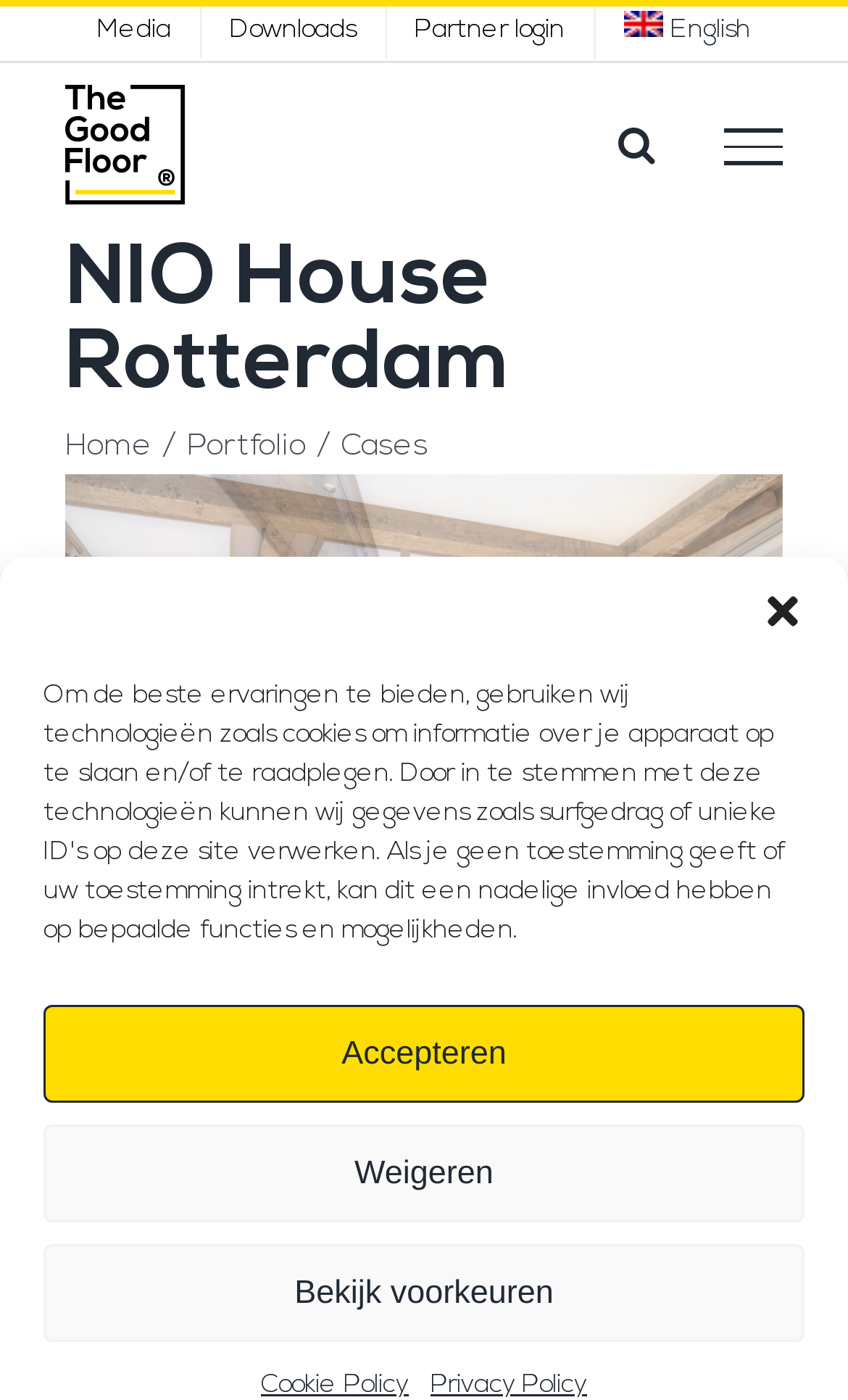Provide the text content of the webpage's main heading.

NIO House Rotterdam